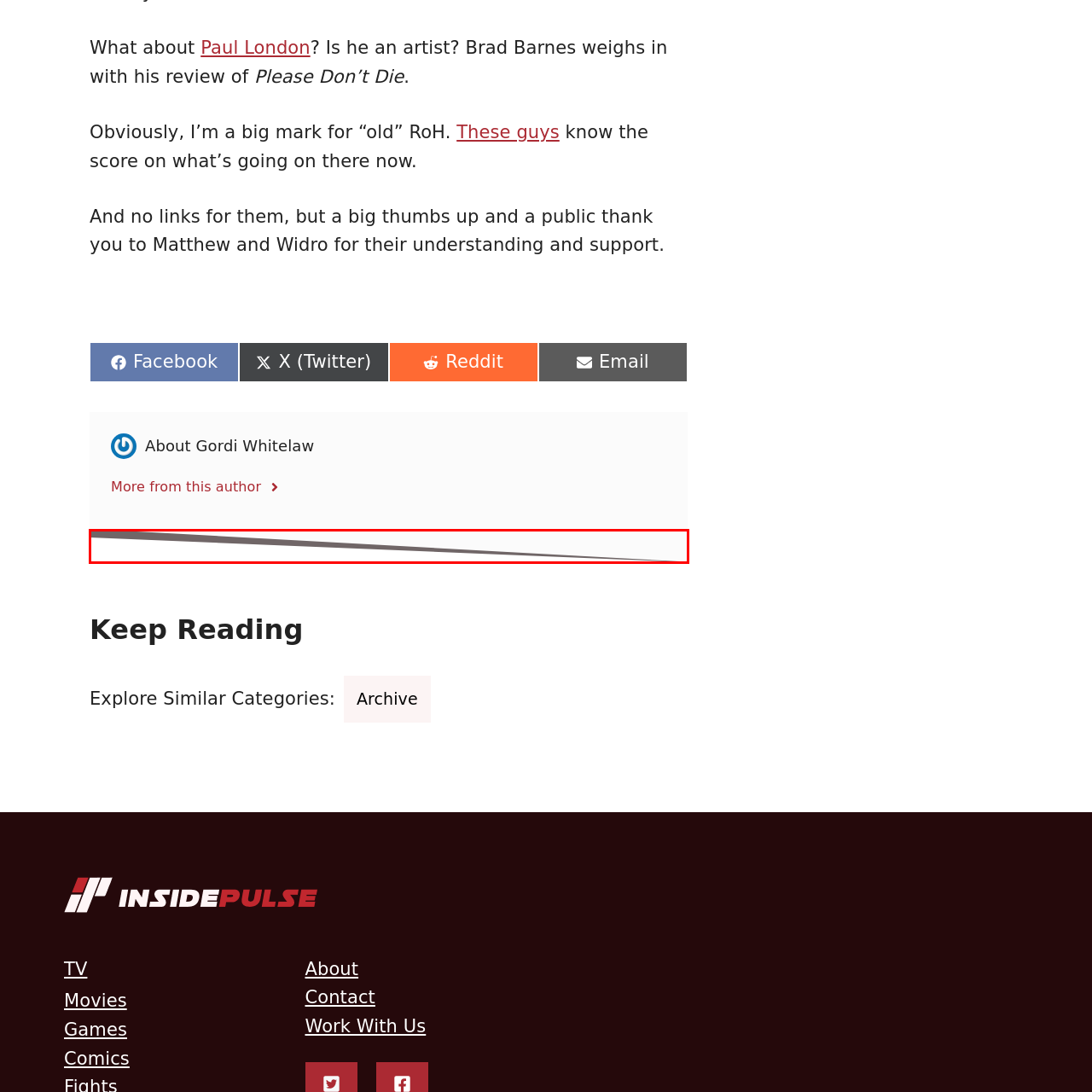Craft a comprehensive description of the image located inside the red boundary.

The image features a sleek and modern design element that resembles a diagonal line or graphical separator. This visual could serve as a stylistic transition within the webpage, emphasizing sections of content or guiding the reader's eye. It spans a width that suggests it forms part of a cohesive layout, enhancing the overall aesthetic. The subdued color palette complements the surrounding text, creating a clean and professional atmosphere appropriate for an article or blog focused on a specific theme, possibly about the works of an artist discussed in the nearby text.